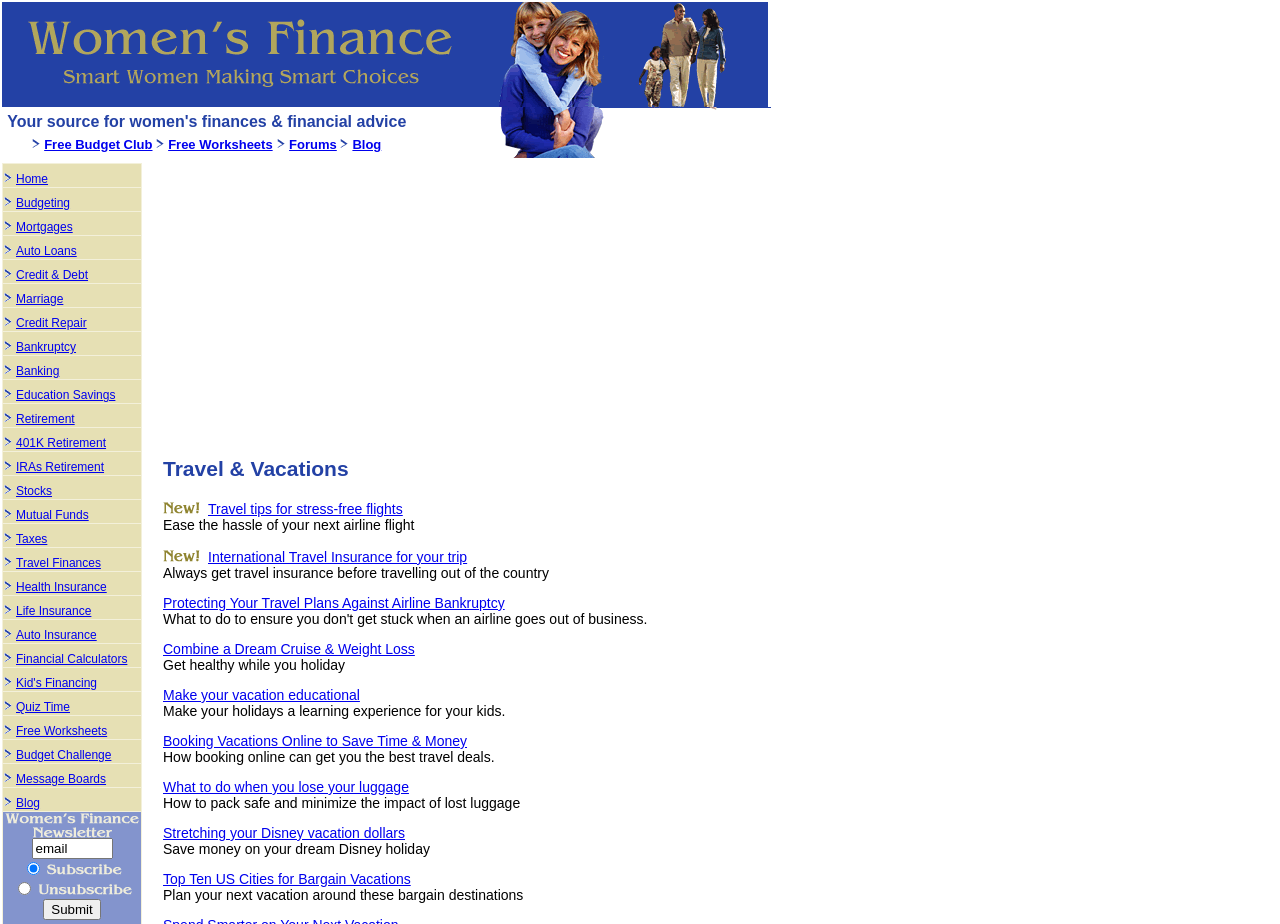Locate the bounding box coordinates of the clickable region necessary to complete the following instruction: "Explore 'International Travel Insurance for your trip'". Provide the coordinates in the format of four float numbers between 0 and 1, i.e., [left, top, right, bottom].

[0.162, 0.594, 0.365, 0.611]